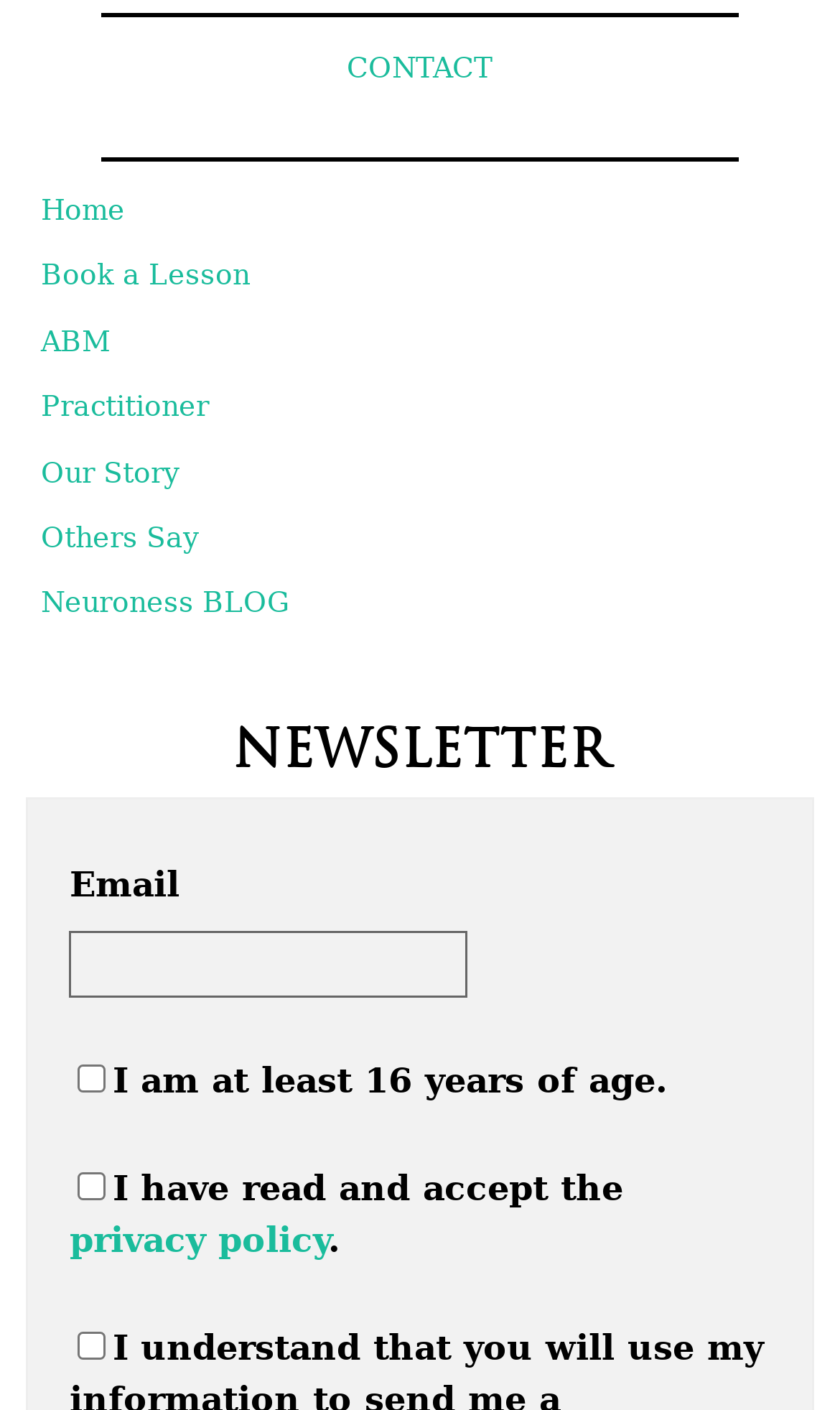Please determine the bounding box coordinates of the element's region to click in order to carry out the following instruction: "Click on CONTACT". The coordinates should be four float numbers between 0 and 1, i.e., [left, top, right, bottom].

[0.413, 0.031, 0.587, 0.063]